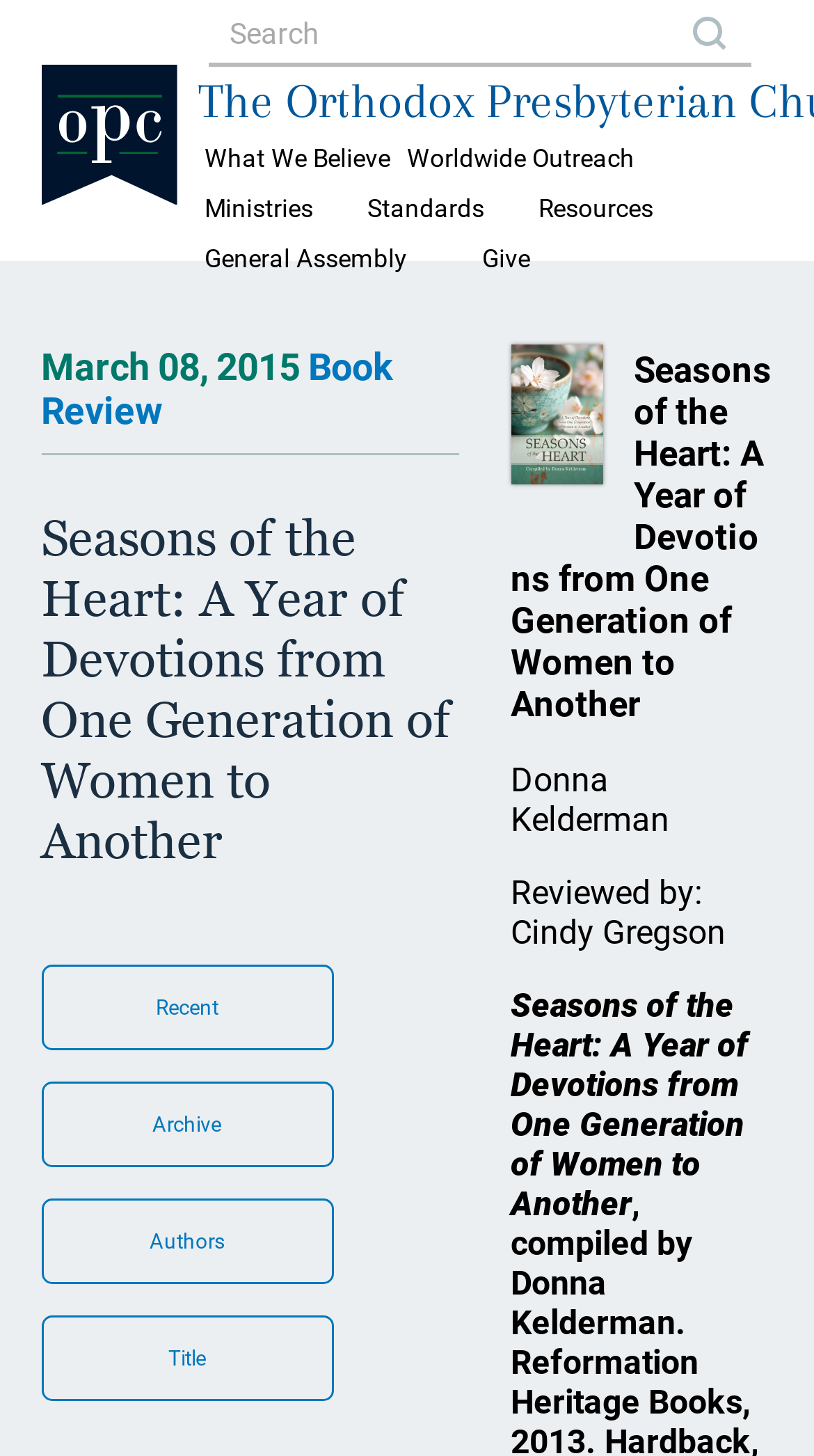Using the element description: "The Orthodox Presbyterian Church", determine the bounding box coordinates for the specified UI element. The coordinates should be four float numbers between 0 and 1, [left, top, right, bottom].

[0.318, 0.02, 0.682, 0.075]